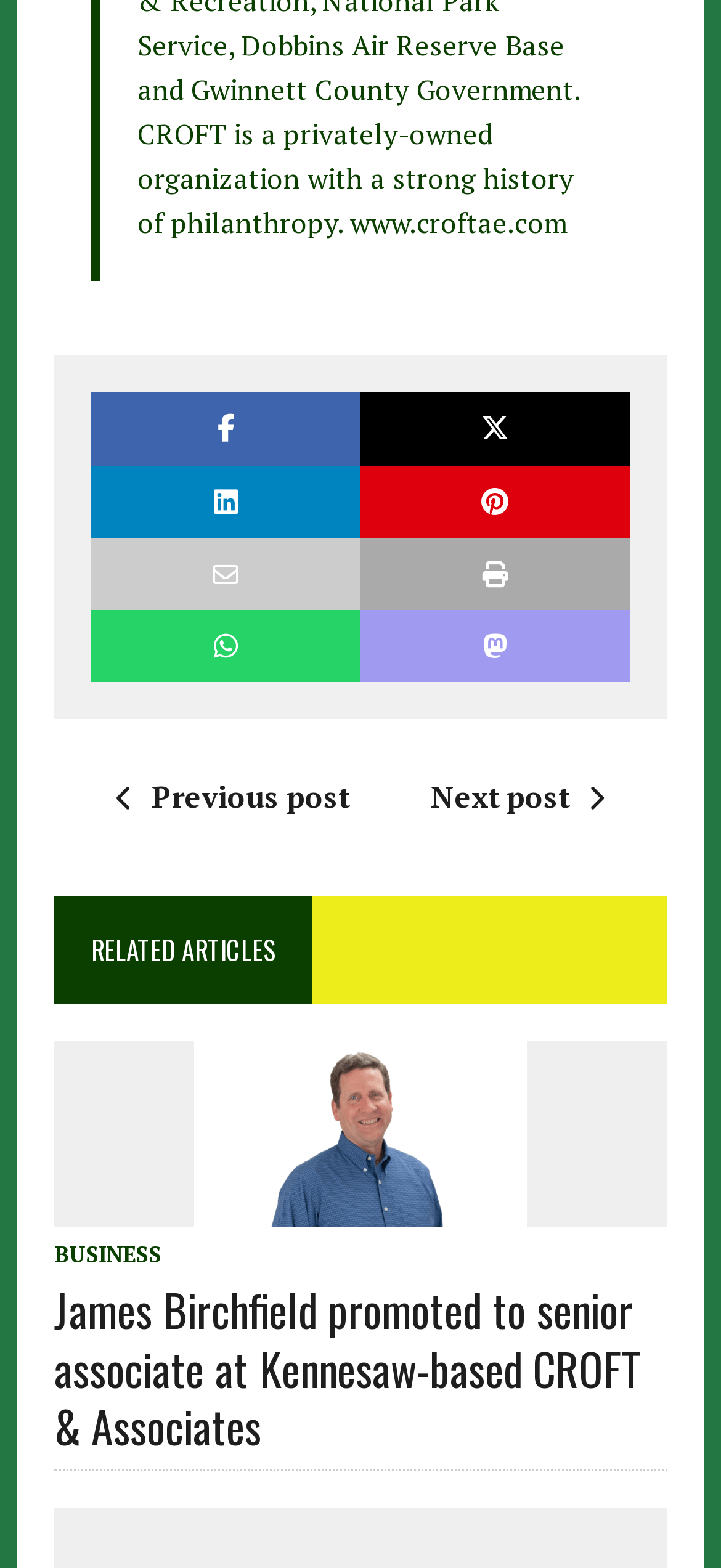From the element description: "Business", extract the bounding box coordinates of the UI element. The coordinates should be expressed as four float numbers between 0 and 1, in the order [left, top, right, bottom].

[0.075, 0.791, 0.224, 0.809]